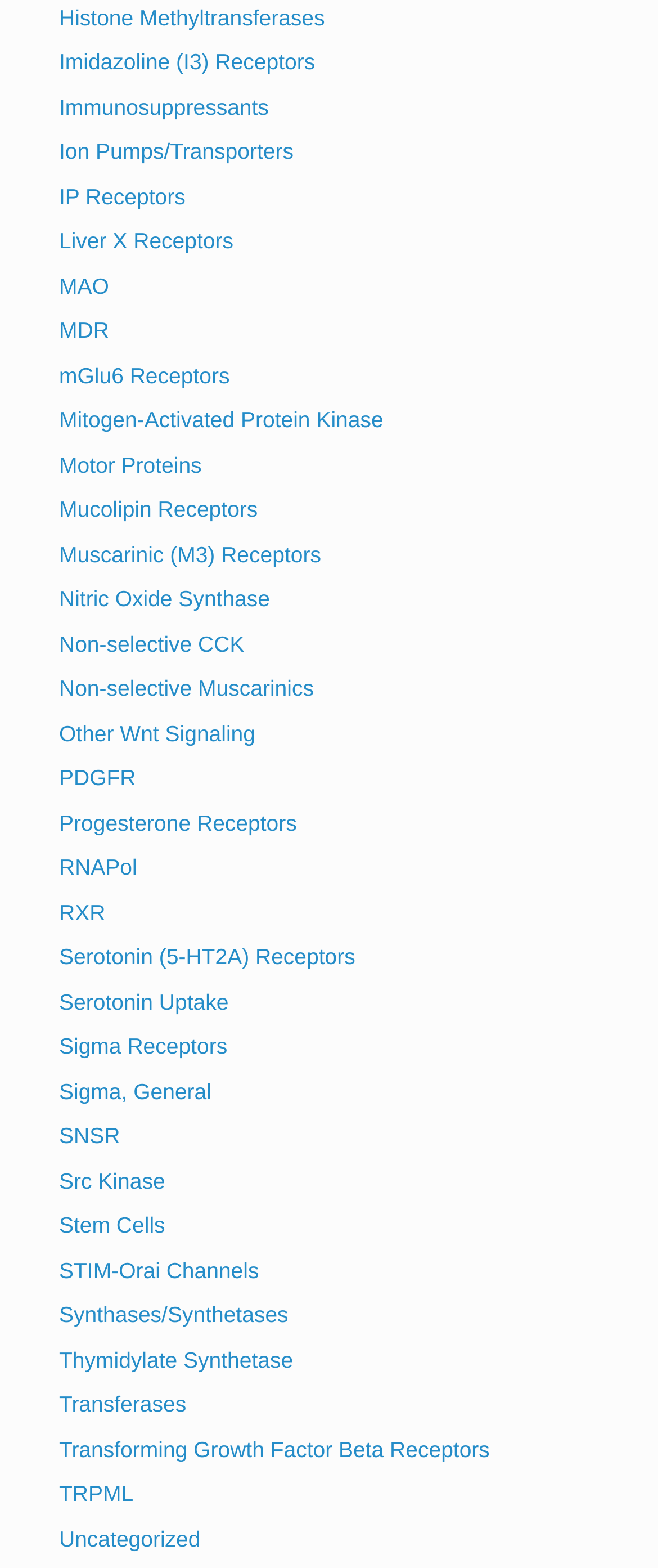Specify the bounding box coordinates of the element's area that should be clicked to execute the given instruction: "View Immunoglobulins". The coordinates should be four float numbers between 0 and 1, i.e., [left, top, right, bottom].

[0.09, 0.06, 0.408, 0.076]